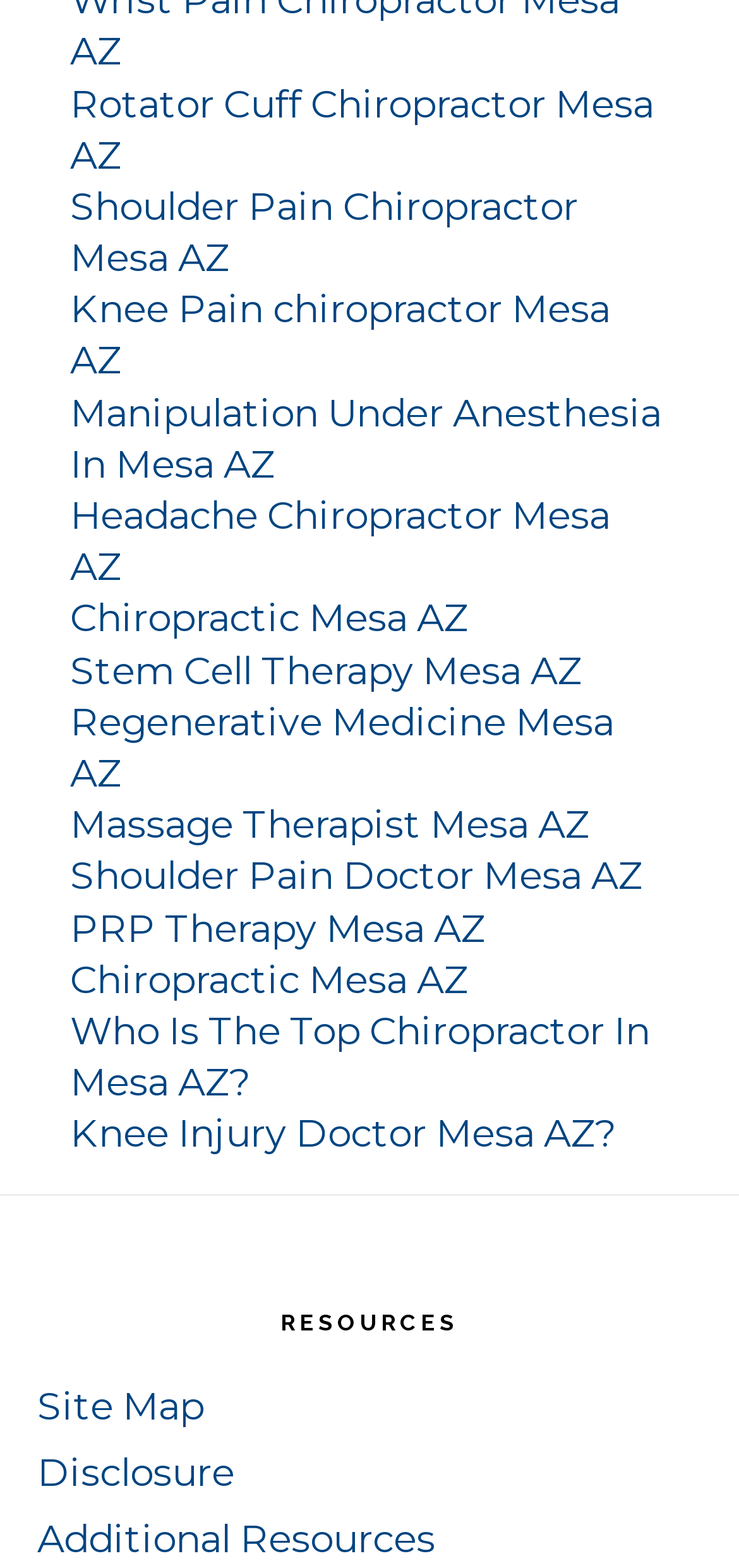Please provide the bounding box coordinates for the element that needs to be clicked to perform the instruction: "Check out resources". The coordinates must consist of four float numbers between 0 and 1, formatted as [left, top, right, bottom].

[0.05, 0.835, 0.95, 0.853]